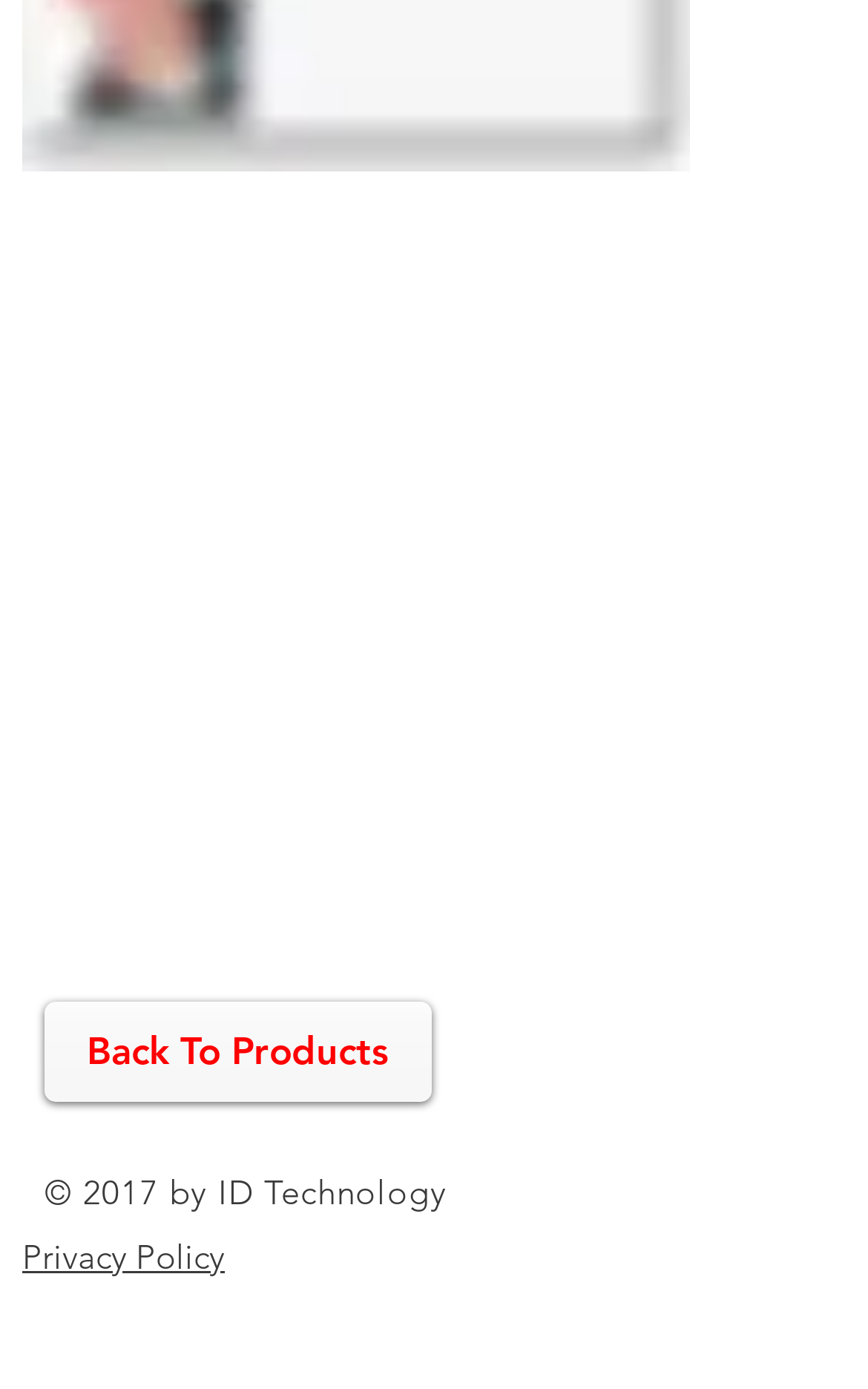Respond to the question with just a single word or phrase: 
What type of image is displayed at the top of the page?

Photo